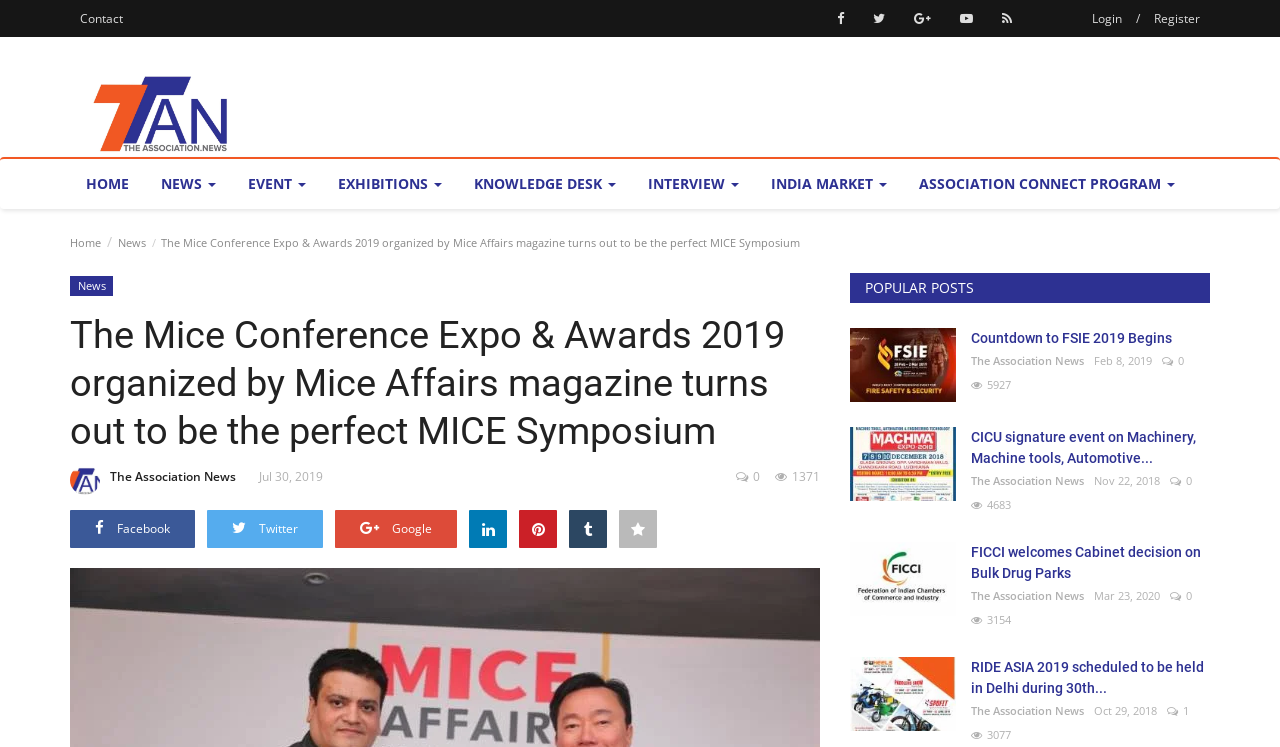Examine the screenshot and answer the question in as much detail as possible: What is the date of the latest news article?

I looked for the date of the latest news article on the webpage and found it to be July 30, 2019, which is mentioned below the article title.